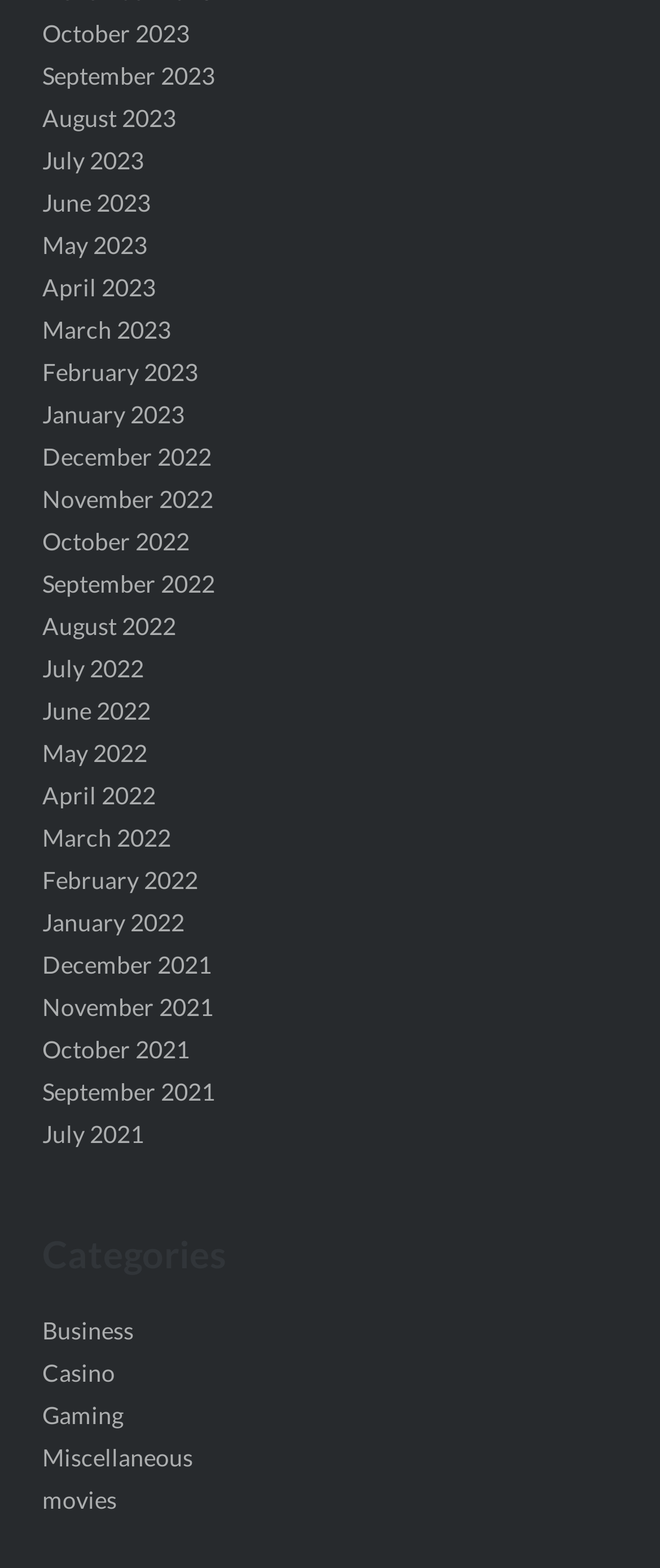Given the element description, predict the bounding box coordinates in the format (top-left x, top-left y, bottom-right x, bottom-right y). Make sure all values are between 0 and 1. Here is the element description: June 2022

[0.064, 0.443, 0.228, 0.462]